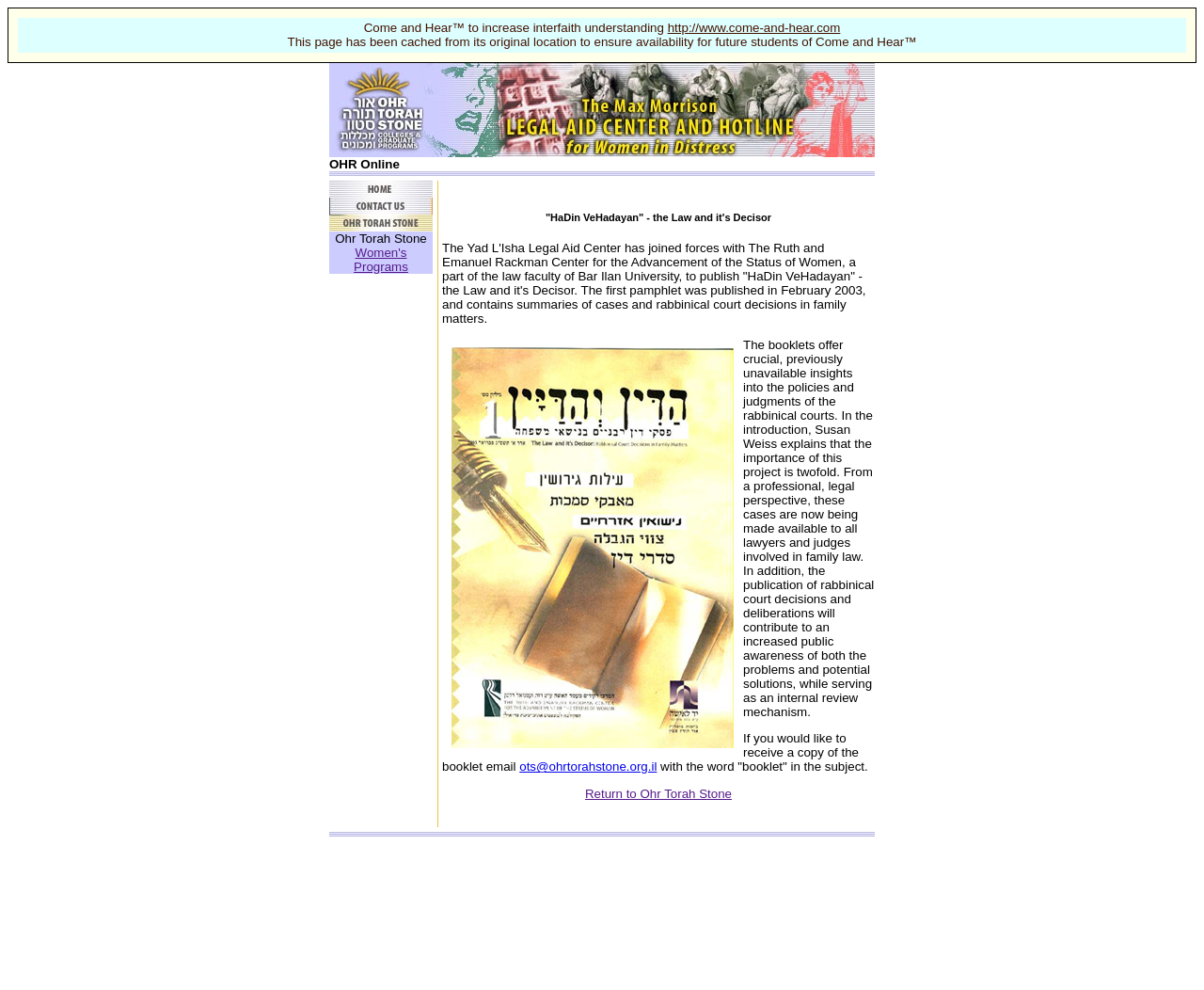Find the bounding box coordinates of the area that needs to be clicked in order to achieve the following instruction: "Read about HaDin VeHadayan". The coordinates should be specified as four float numbers between 0 and 1, i.e., [left, top, right, bottom].

[0.367, 0.214, 0.727, 0.225]